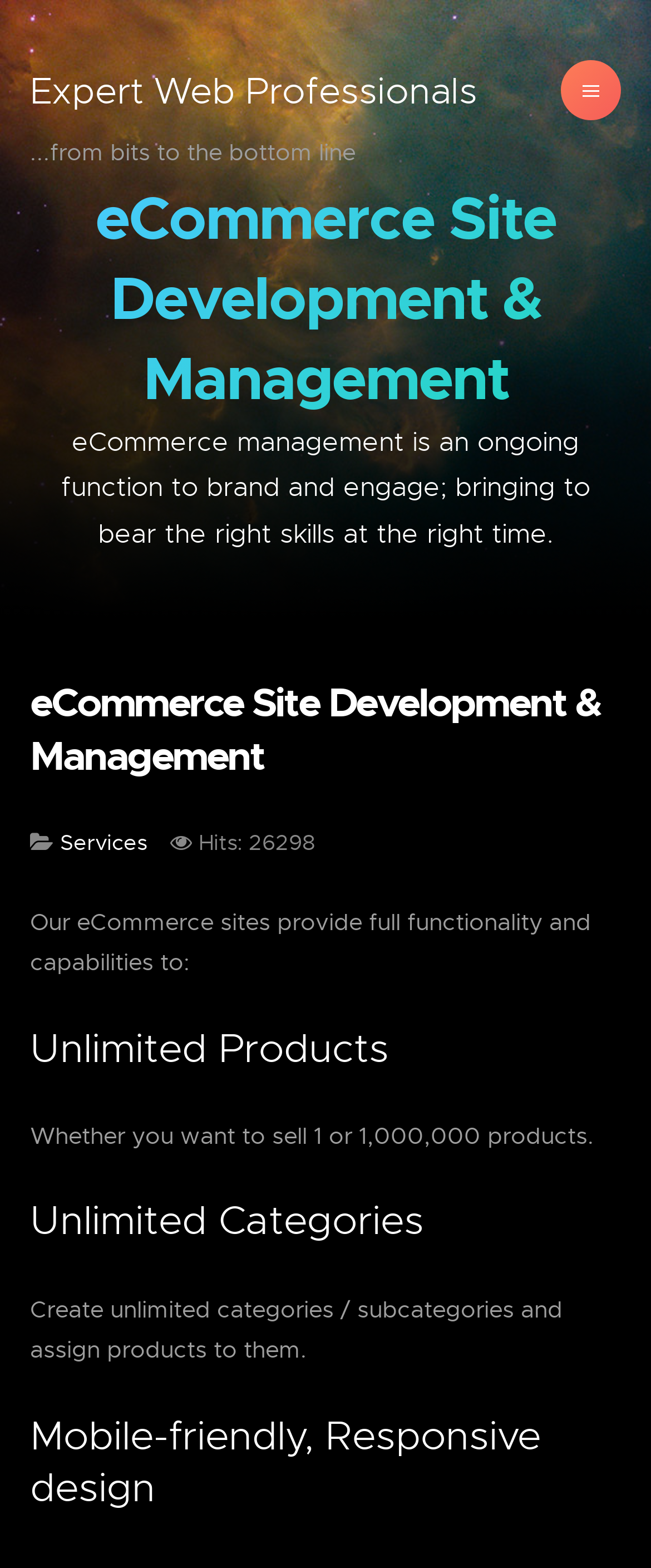Respond to the question below with a single word or phrase: What is the design feature of the eCommerce site?

Mobile-friendly, Responsive design